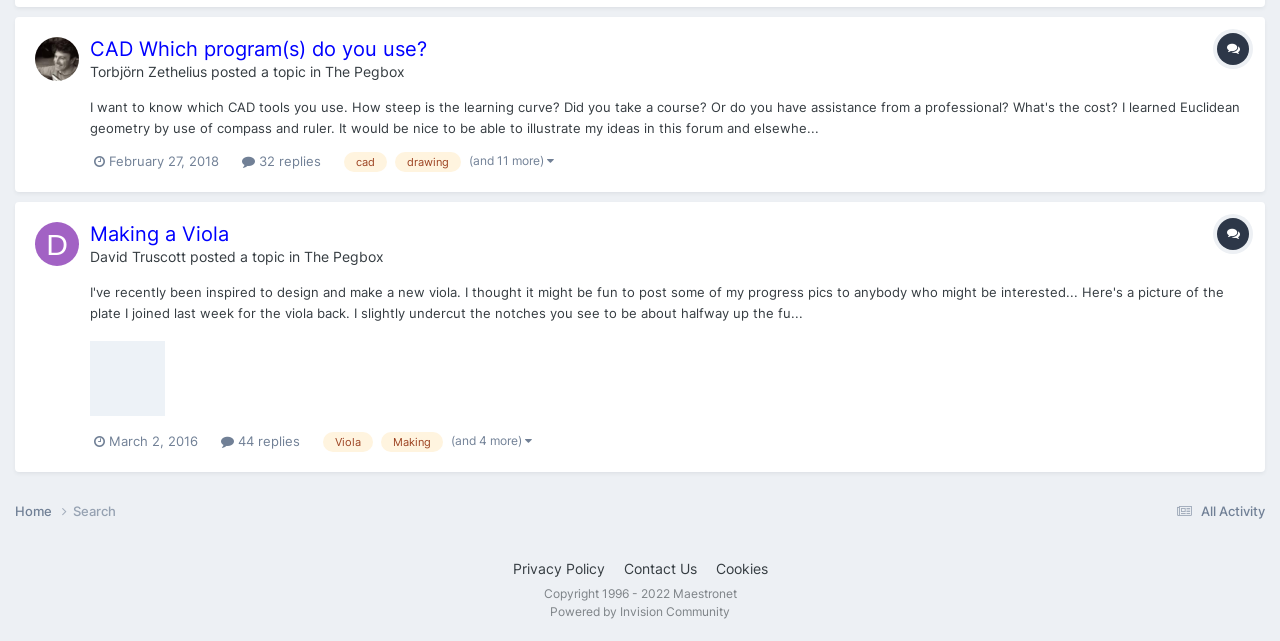Could you indicate the bounding box coordinates of the region to click in order to complete this instruction: "contact HartfordInfo.org".

None